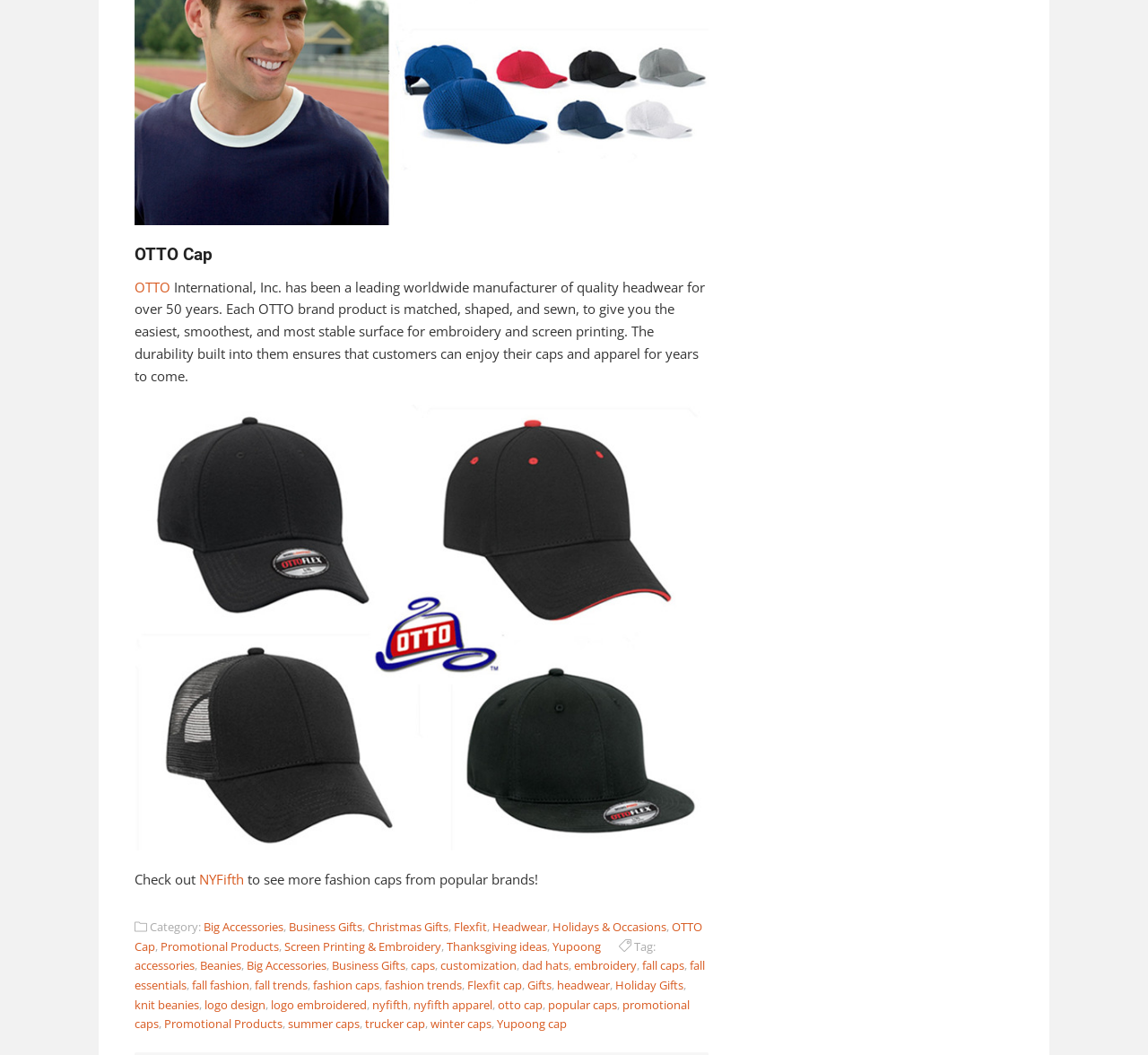Give a one-word or one-phrase response to the question: 
What is the name of the website that offers fashion caps?

NYFifth